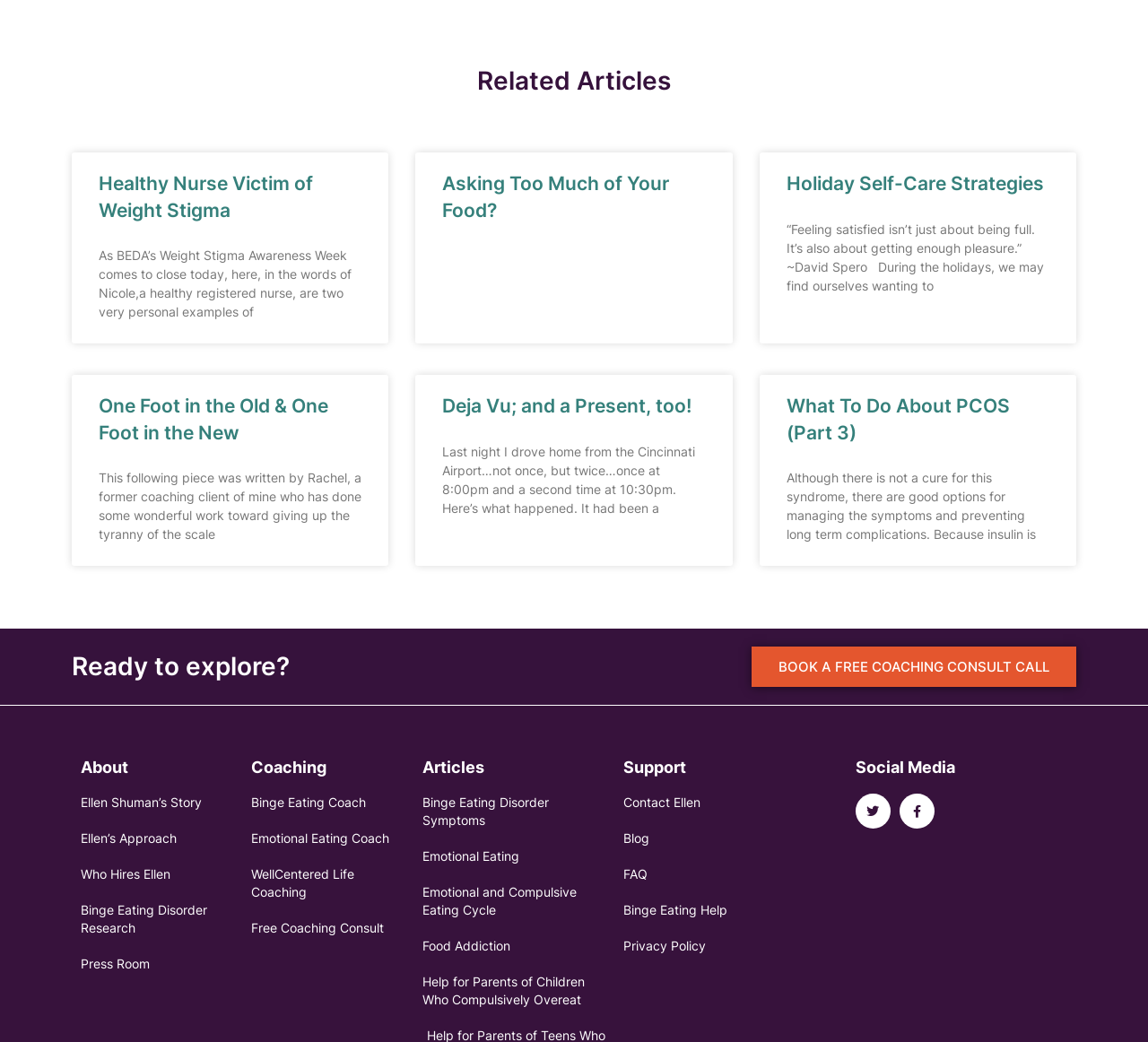Please identify the bounding box coordinates of the region to click in order to complete the given instruction: "Learn about Ellen Shuman's story". The coordinates should be four float numbers between 0 and 1, i.e., [left, top, right, bottom].

[0.07, 0.762, 0.203, 0.779]